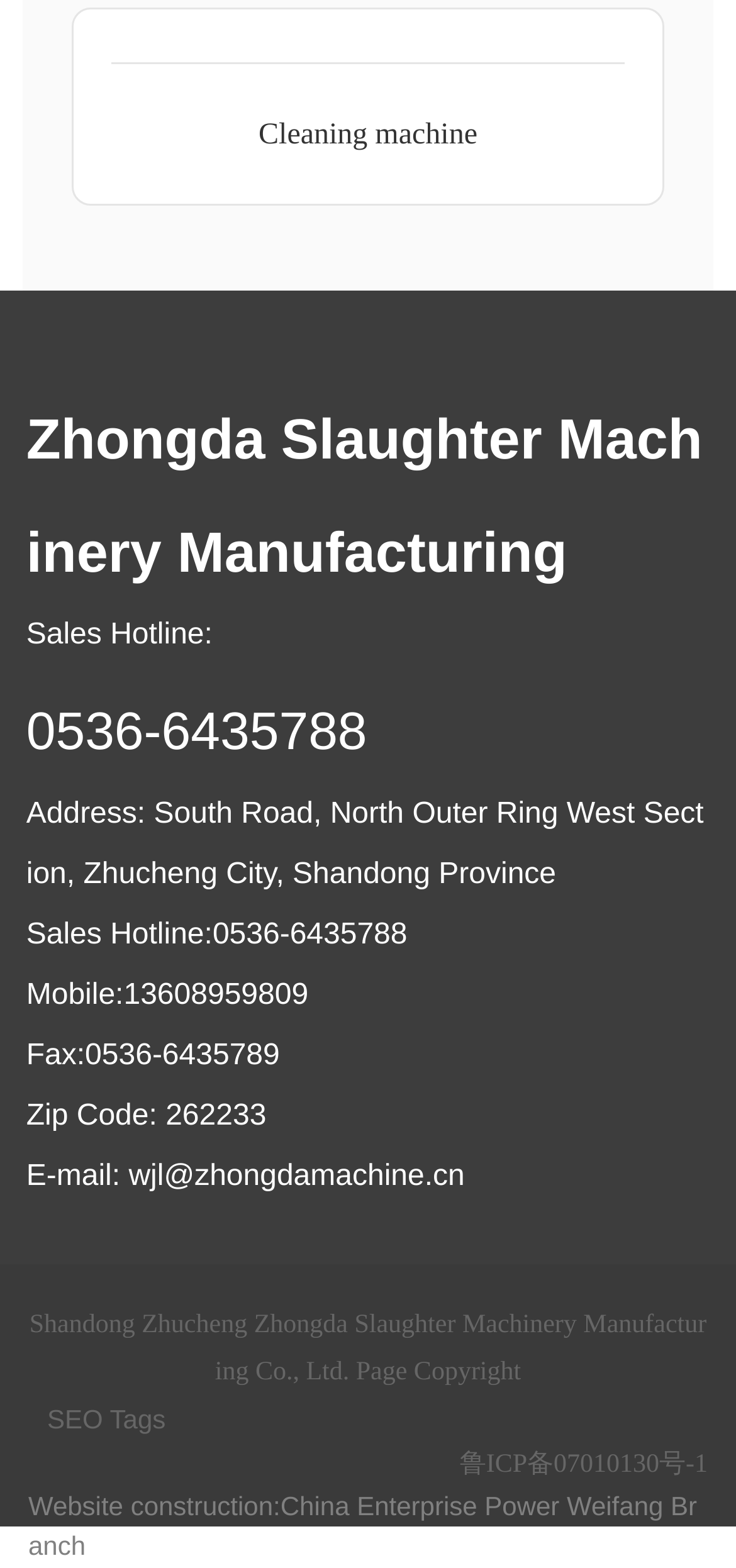Please find and report the bounding box coordinates of the element to click in order to perform the following action: "Call the sales hotline". The coordinates should be expressed as four float numbers between 0 and 1, in the format [left, top, right, bottom].

[0.036, 0.465, 0.499, 0.482]